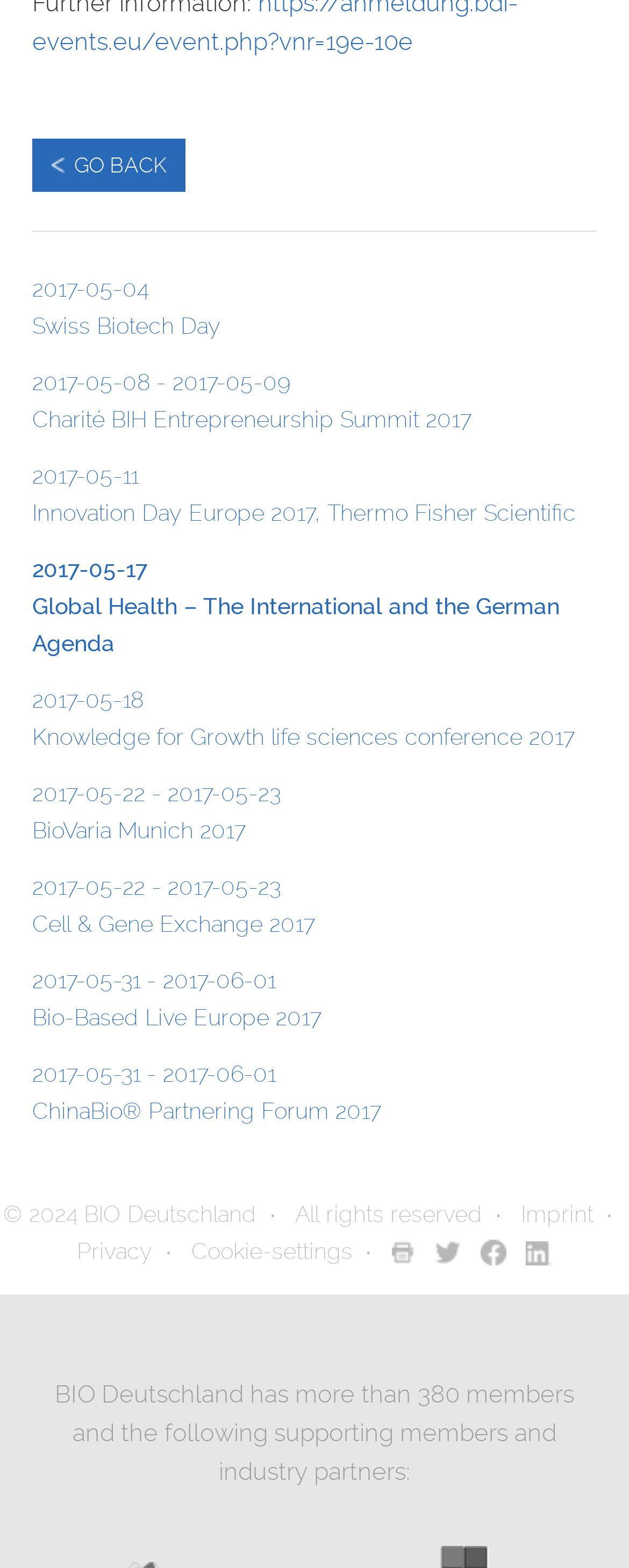Bounding box coordinates should be in the format (top-left x, top-left y, bottom-right x, bottom-right y) and all values should be floating point numbers between 0 and 1. Determine the bounding box coordinate for the UI element described as: Privacy

[0.122, 0.789, 0.243, 0.806]